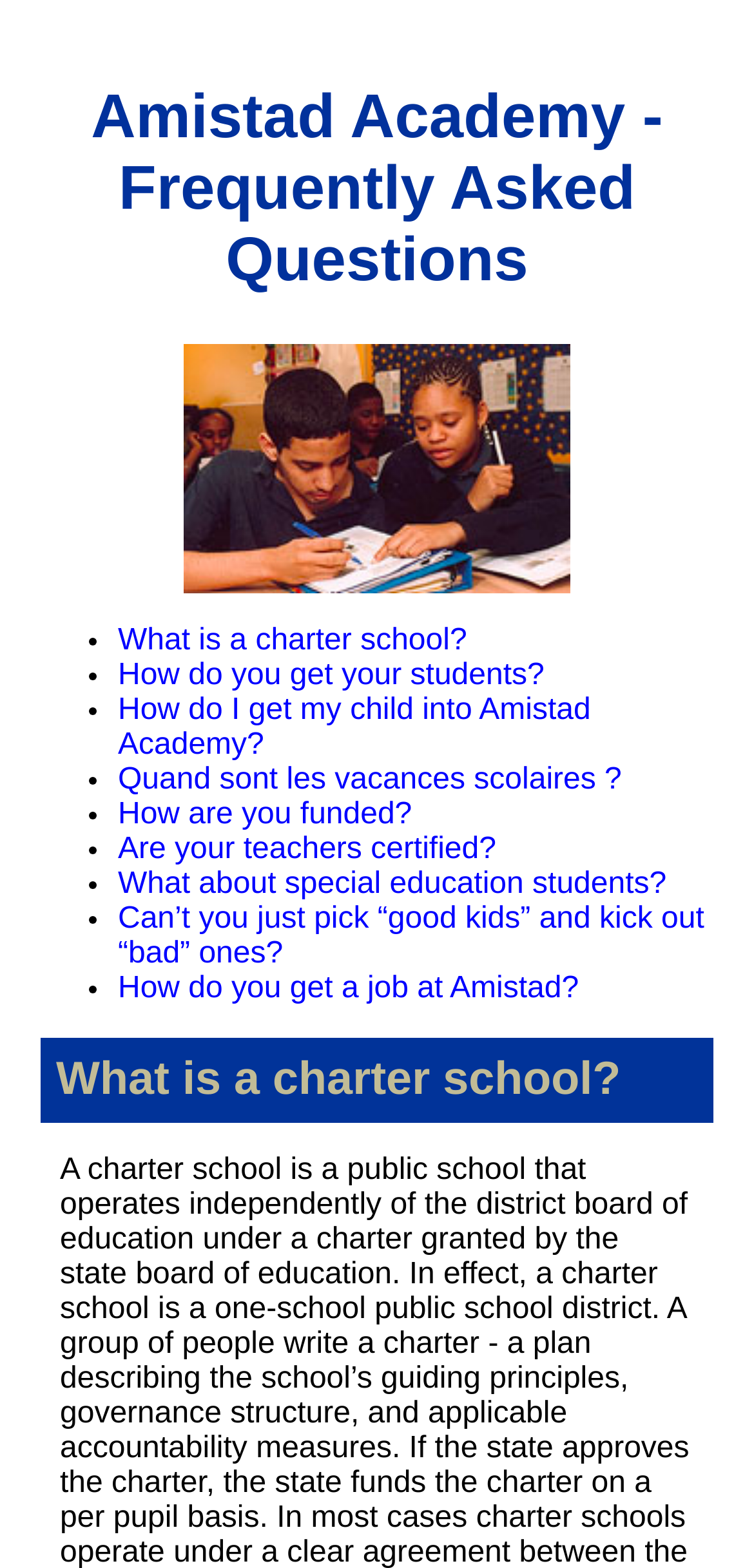Provide a brief response to the question below using a single word or phrase: 
What type of school is Amistad Academy?

Charter school